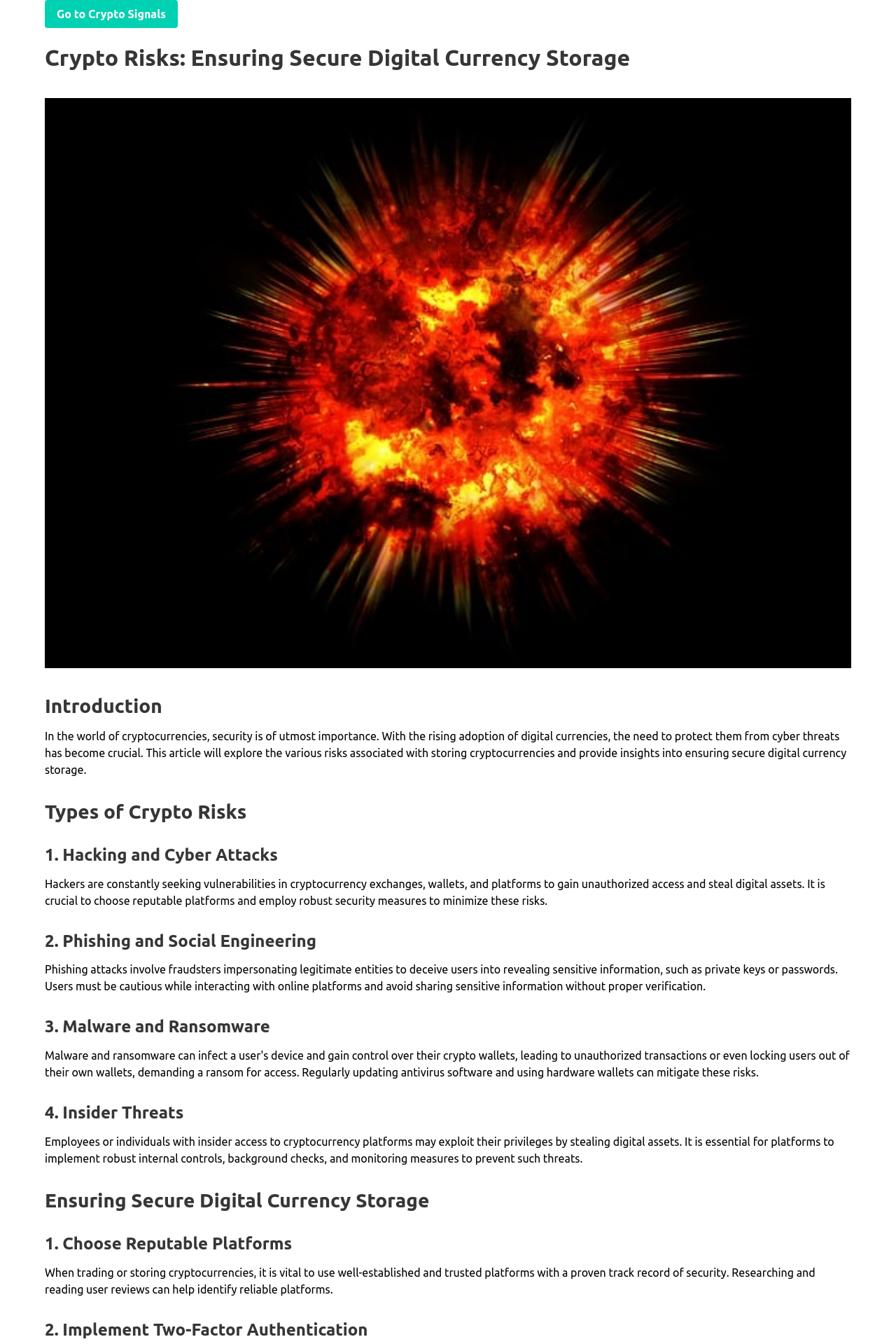Please respond to the question with a concise word or phrase:
What is the main topic of this webpage?

Crypto Risks